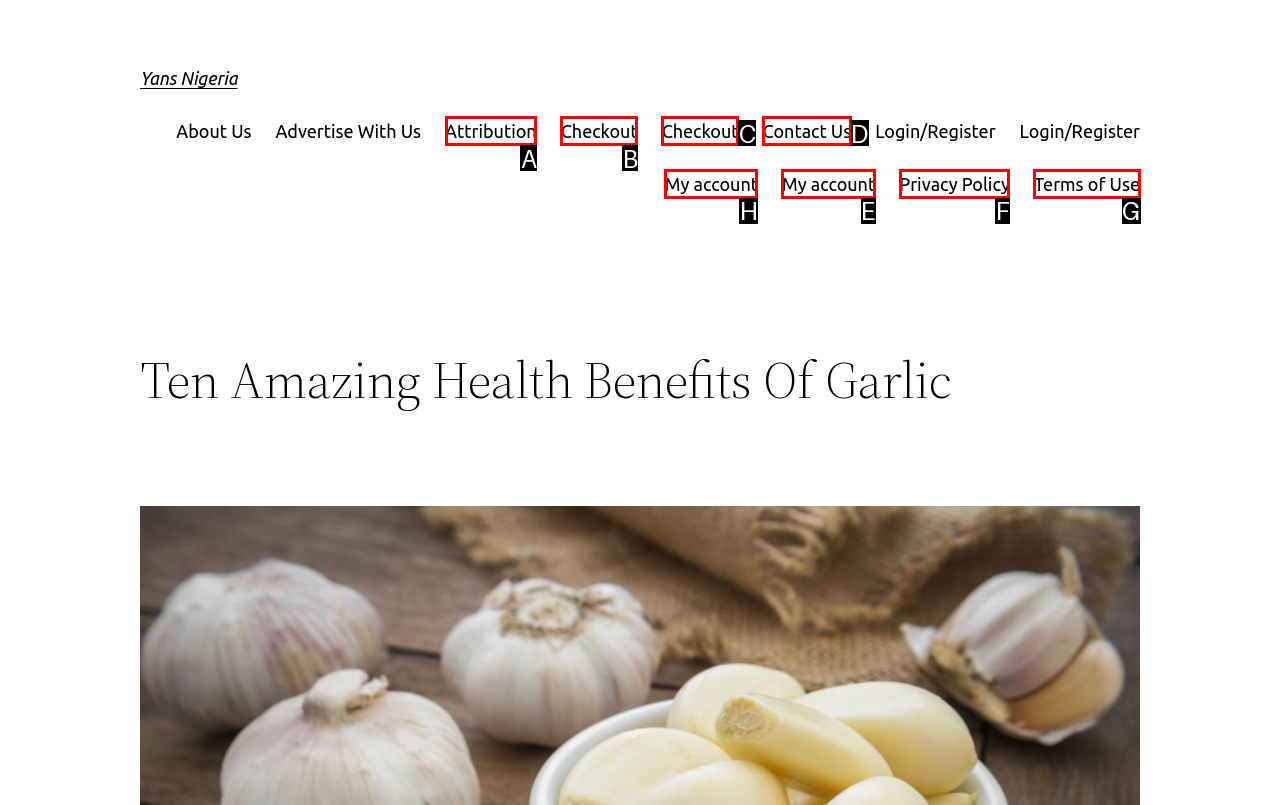Identify the letter of the correct UI element to fulfill the task: view My account from the given options in the screenshot.

H